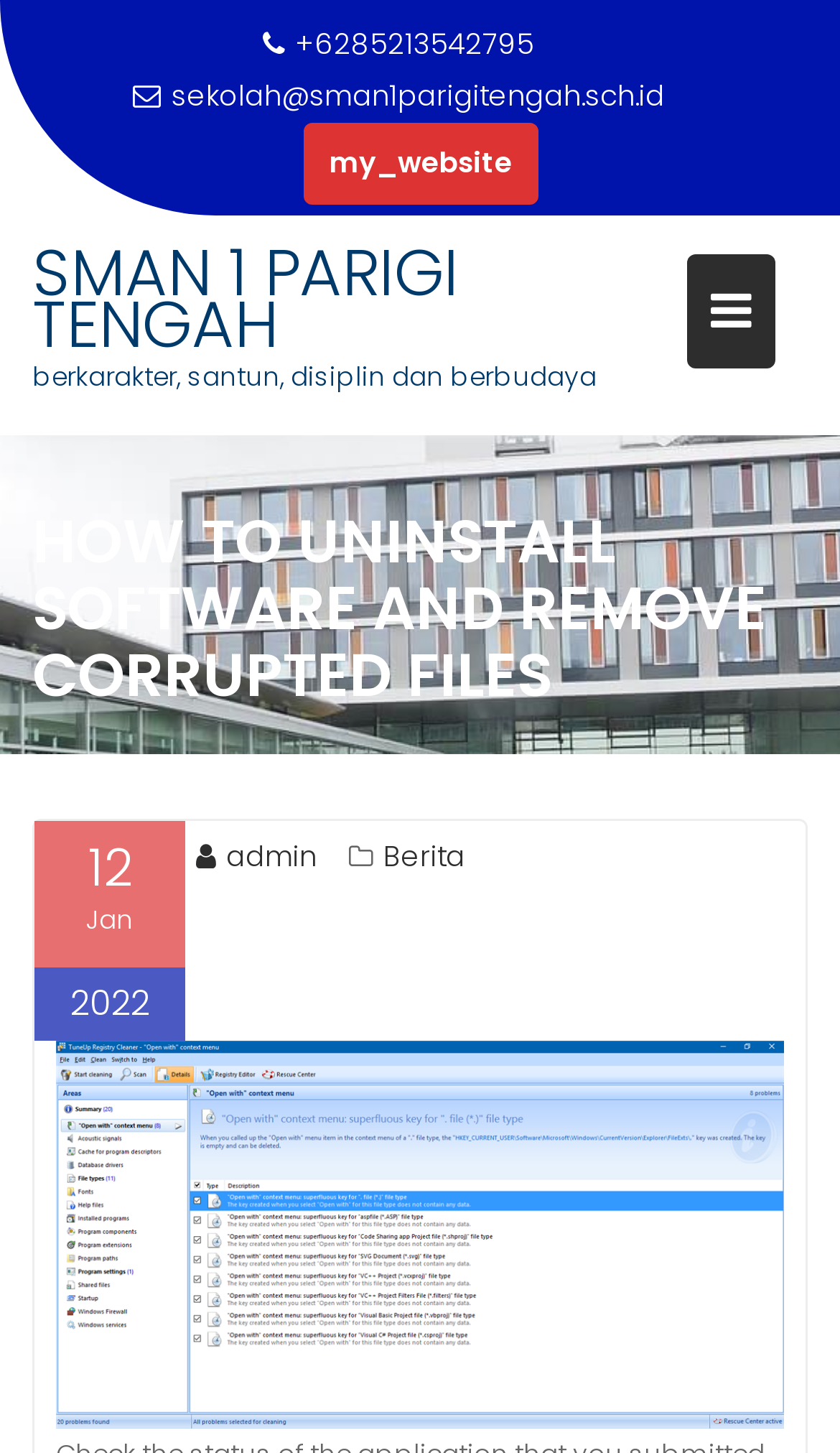Please answer the following question using a single word or phrase: 
What is the slogan or motto of SMAN 1 PARIGI TENGAH?

berkarakter, santun, disiplin dan berbudaya